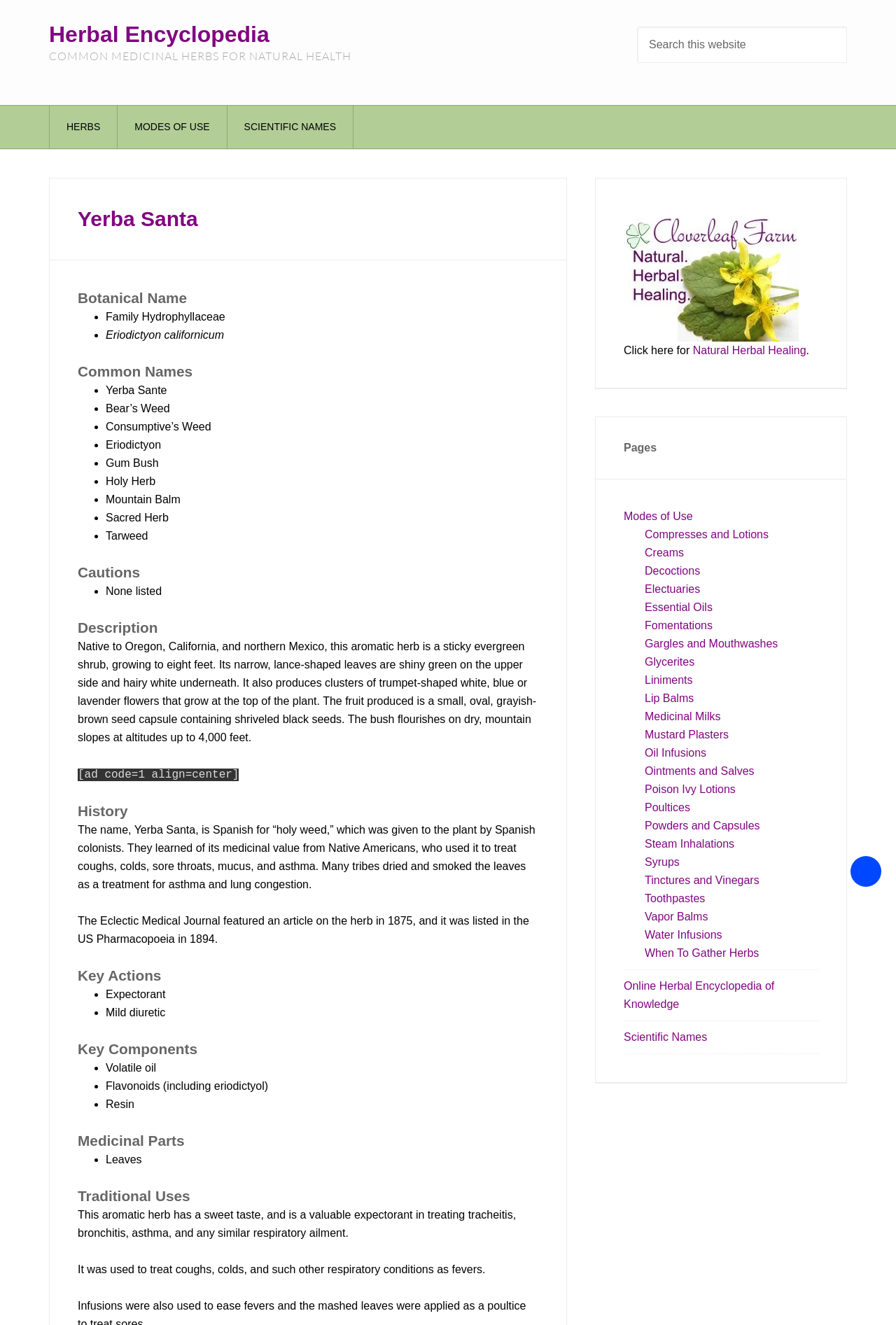Can you provide the bounding box coordinates for the element that should be clicked to implement the instruction: "Visit Cloverleaf Farm natural, herbal healing"?

[0.696, 0.202, 0.891, 0.211]